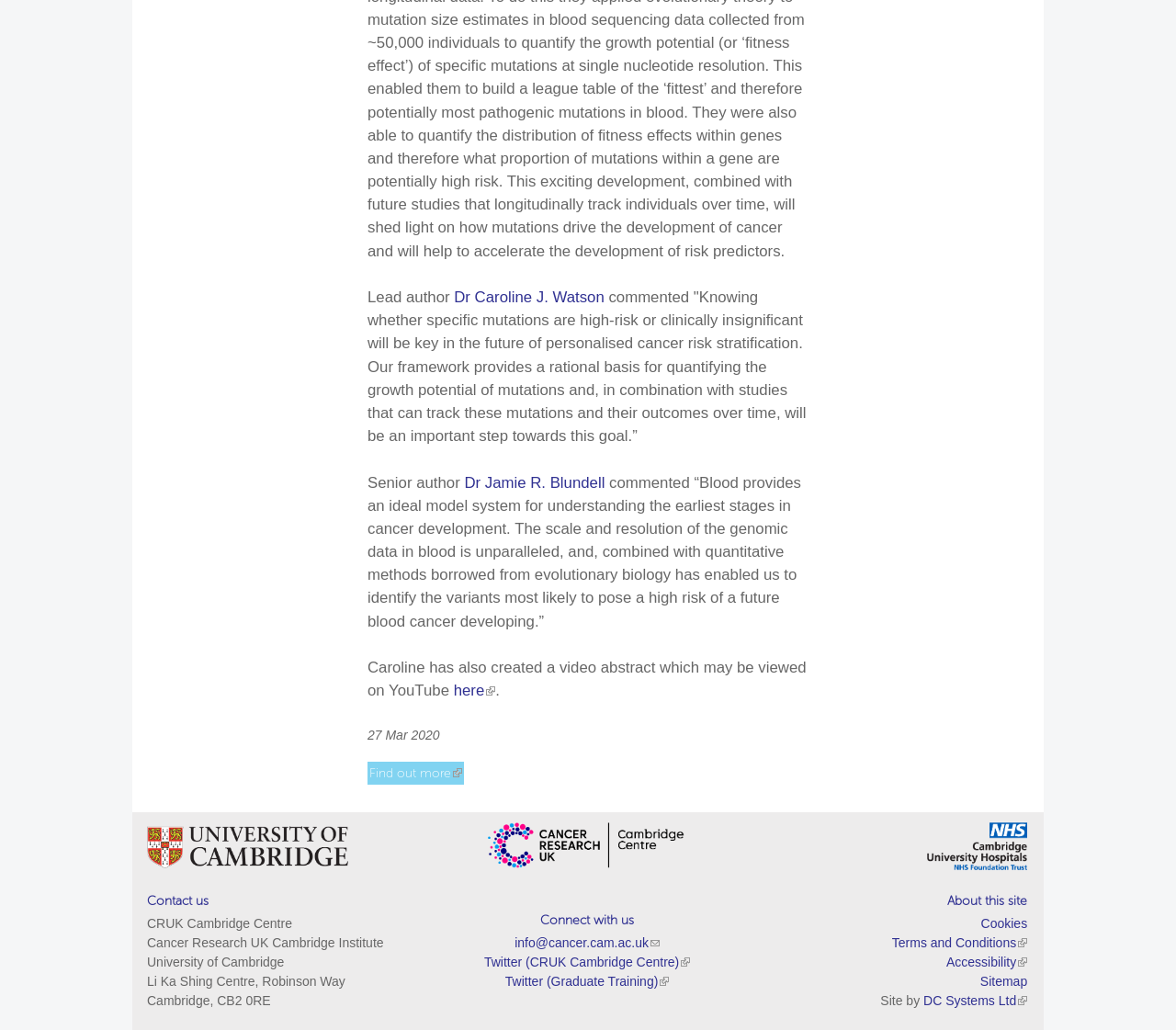Given the webpage screenshot and the description, determine the bounding box coordinates (top-left x, top-left y, bottom-right x, bottom-right y) that define the location of the UI element matching this description: Terms and Conditions(link is external)

[0.758, 0.908, 0.874, 0.922]